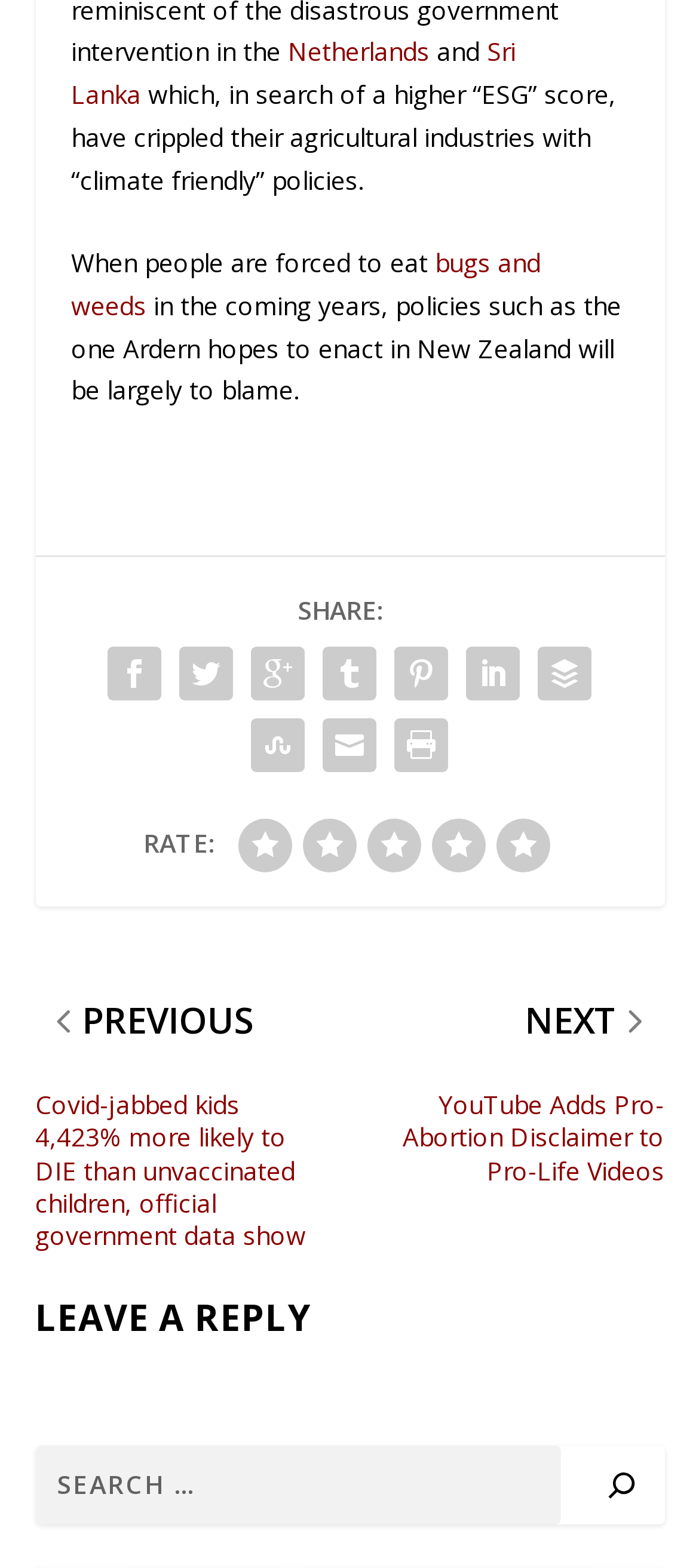What is the topic of the text on the page?
From the screenshot, provide a brief answer in one word or phrase.

ESG score and agriculture